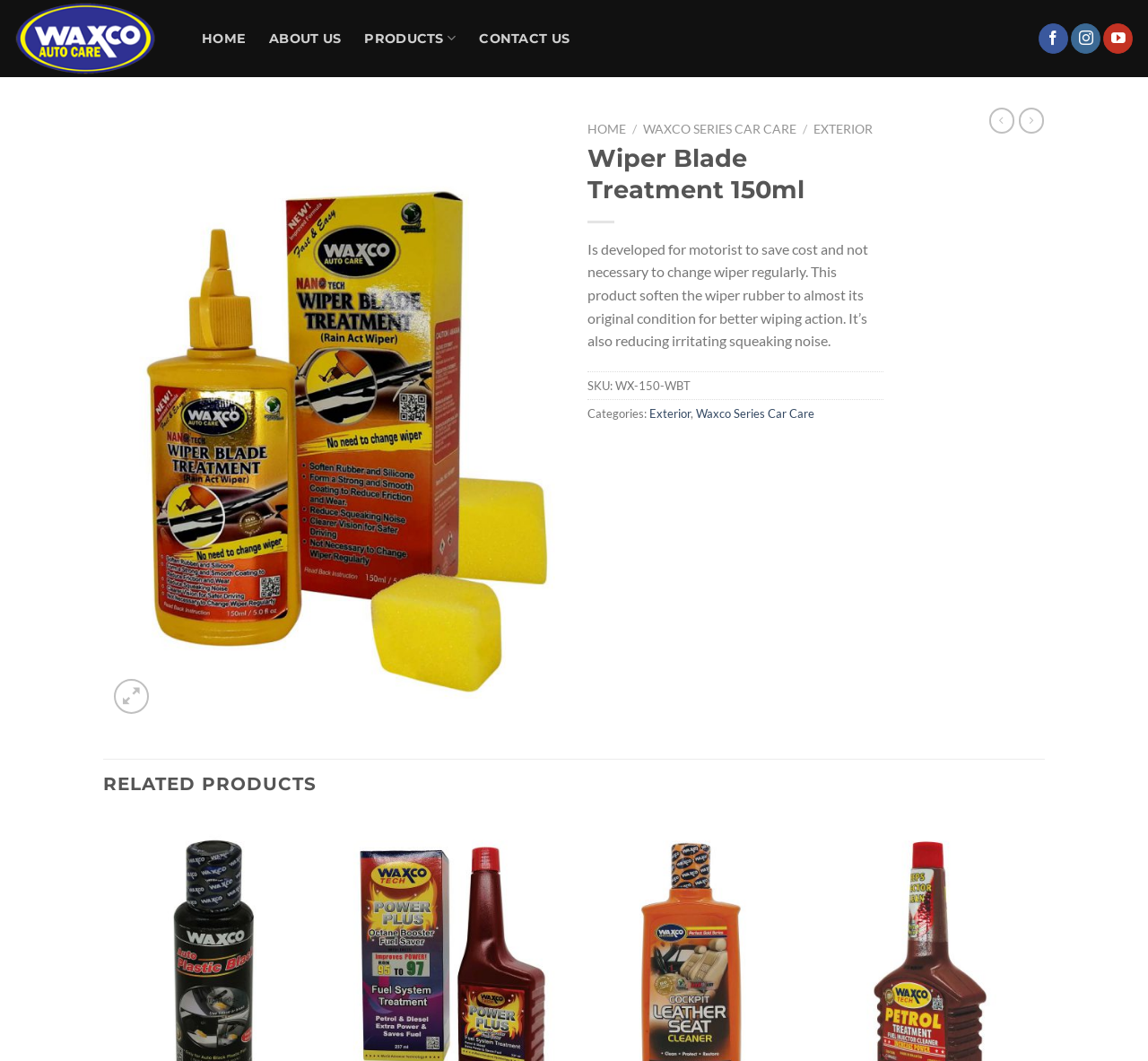Please identify the bounding box coordinates of the element's region that needs to be clicked to fulfill the following instruction: "Go to the HOME page". The bounding box coordinates should consist of four float numbers between 0 and 1, i.e., [left, top, right, bottom].

[0.176, 0.021, 0.214, 0.052]